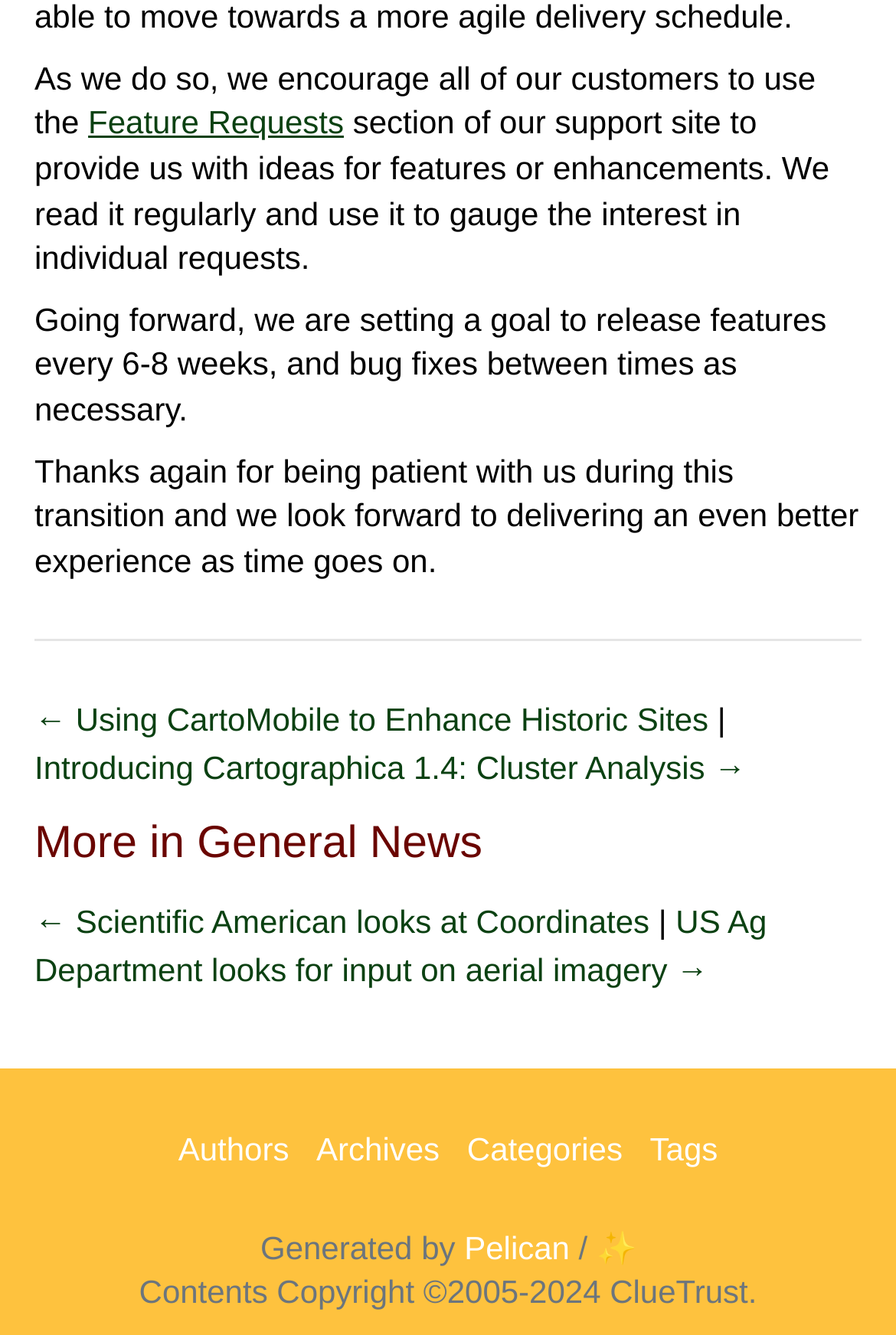Pinpoint the bounding box coordinates of the clickable area needed to execute the instruction: "Go to US Ag Department looks for input on aerial imagery". The coordinates should be specified as four float numbers between 0 and 1, i.e., [left, top, right, bottom].

[0.038, 0.676, 0.856, 0.74]